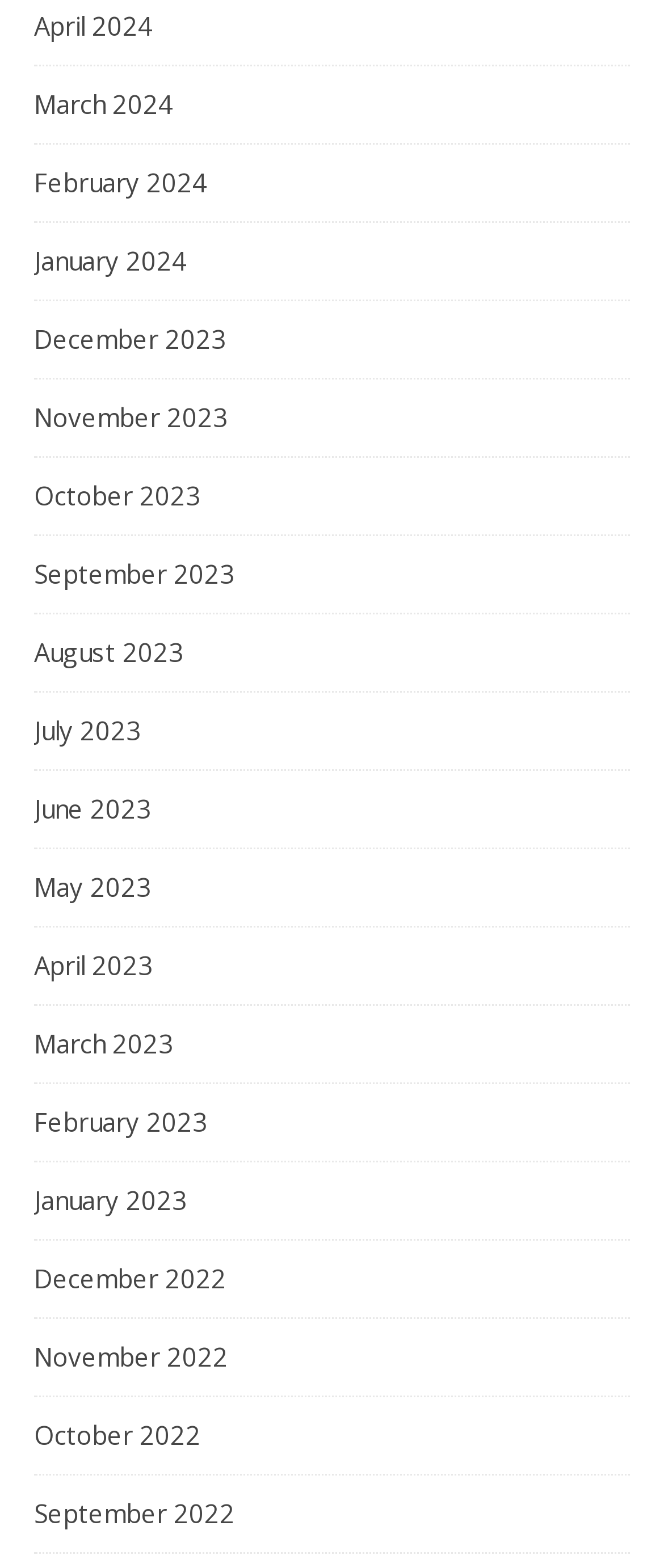Respond with a single word or phrase:
Are the months listed in chronological order?

Yes